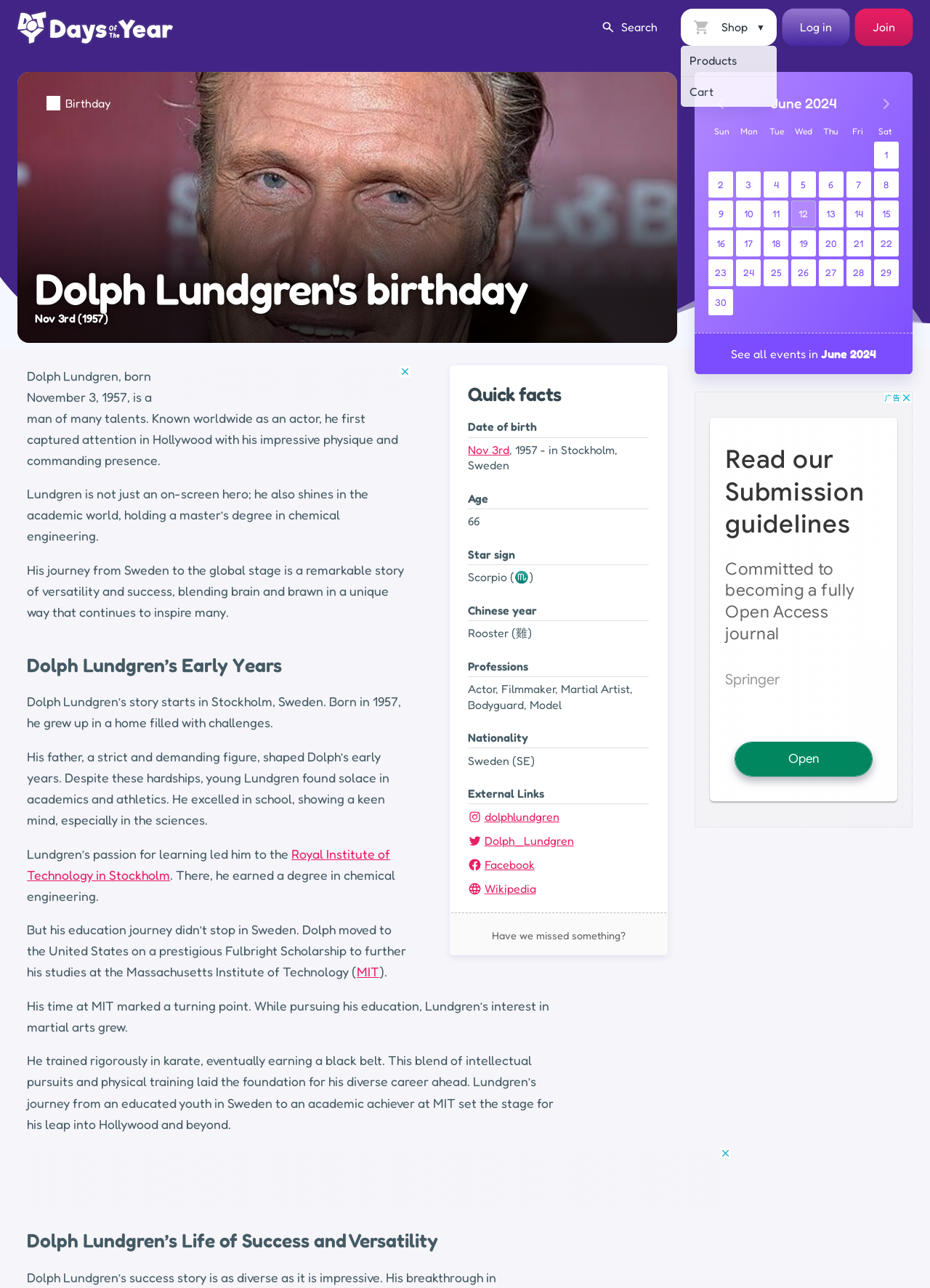Please locate the bounding box coordinates of the element that should be clicked to achieve the given instruction: "Click the 'Search' button".

[0.628, 0.007, 0.726, 0.036]